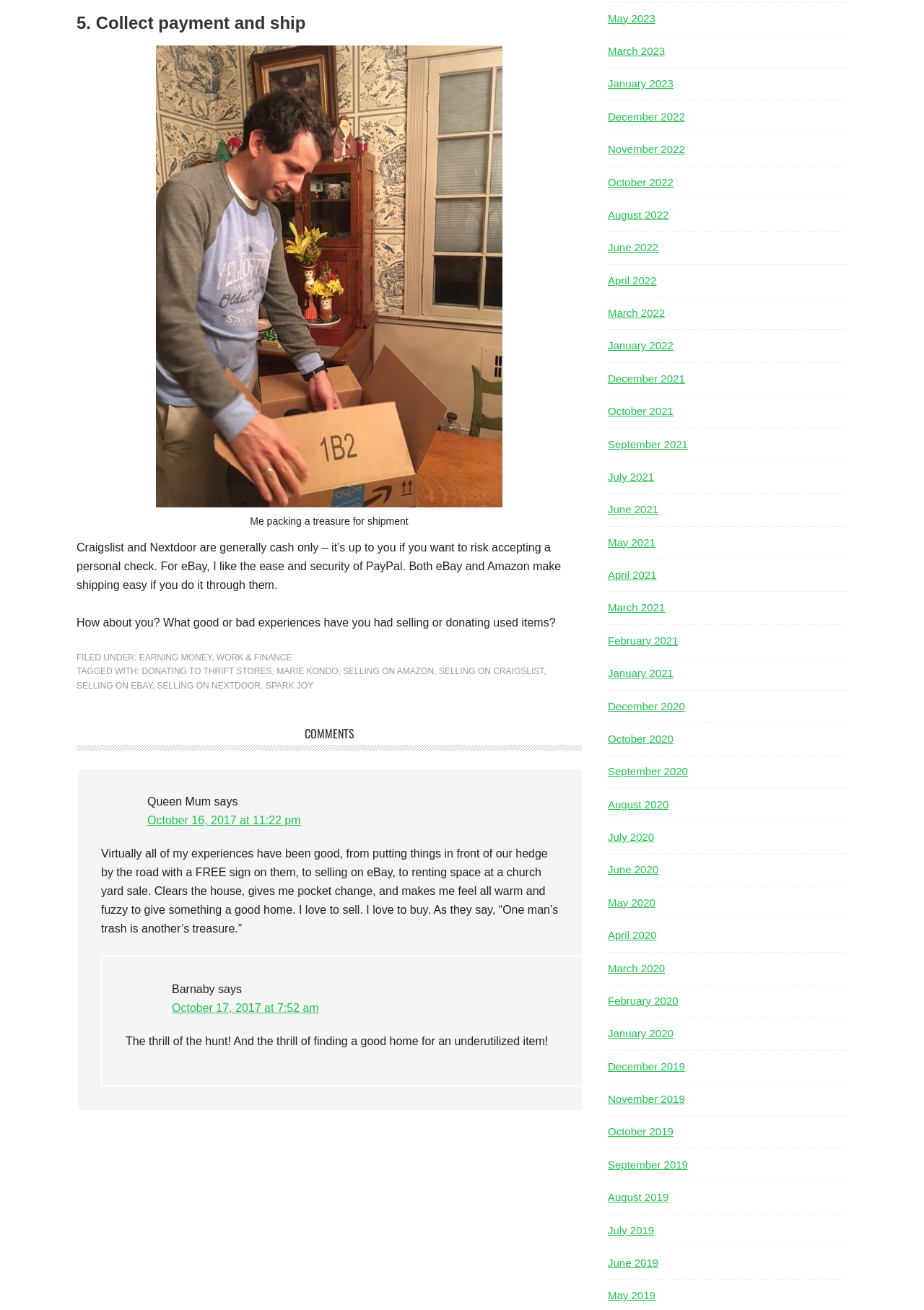What is the name of the person who commented on October 16, 2017?
Please answer the question with a detailed and comprehensive explanation.

In the comments section, there is a comment from a person named 'Queen Mum' who commented on October 16, 2017, at 11:22 pm.